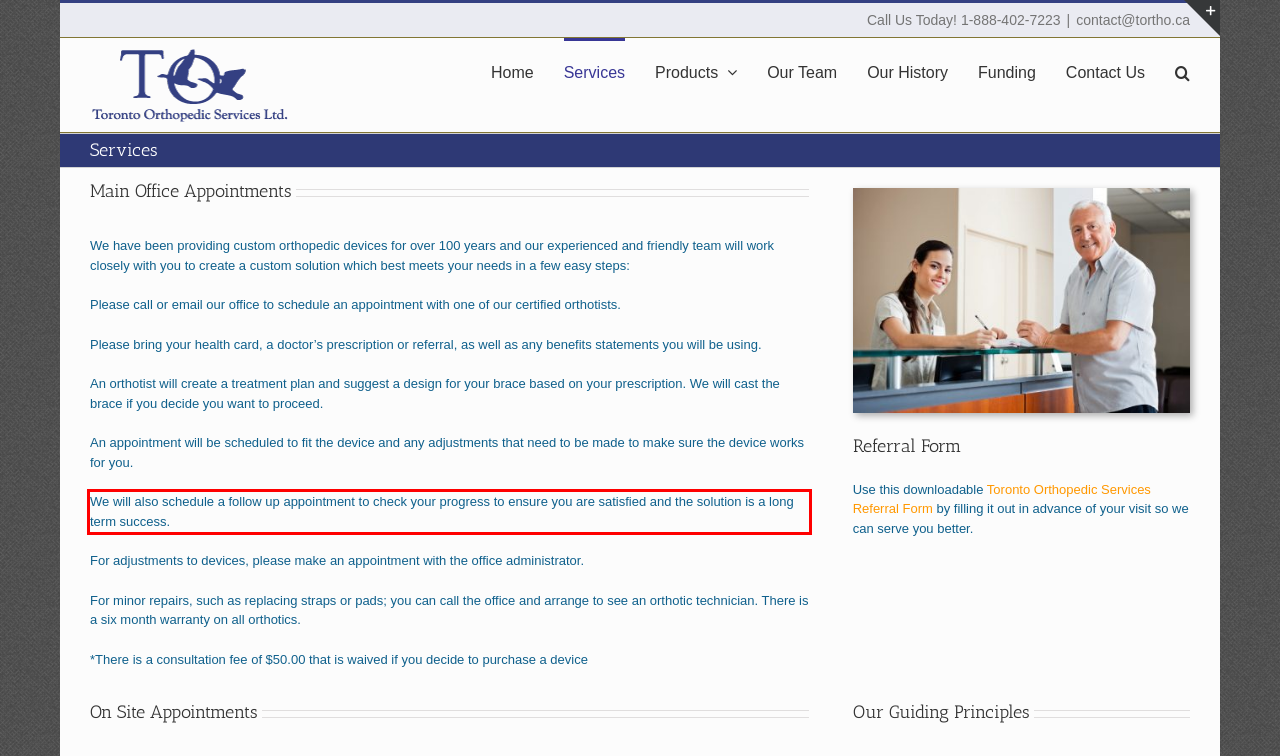Examine the screenshot of the webpage, locate the red bounding box, and generate the text contained within it.

We will also schedule a follow up appointment to check your progress to ensure you are satisfied and the solution is a long term success.